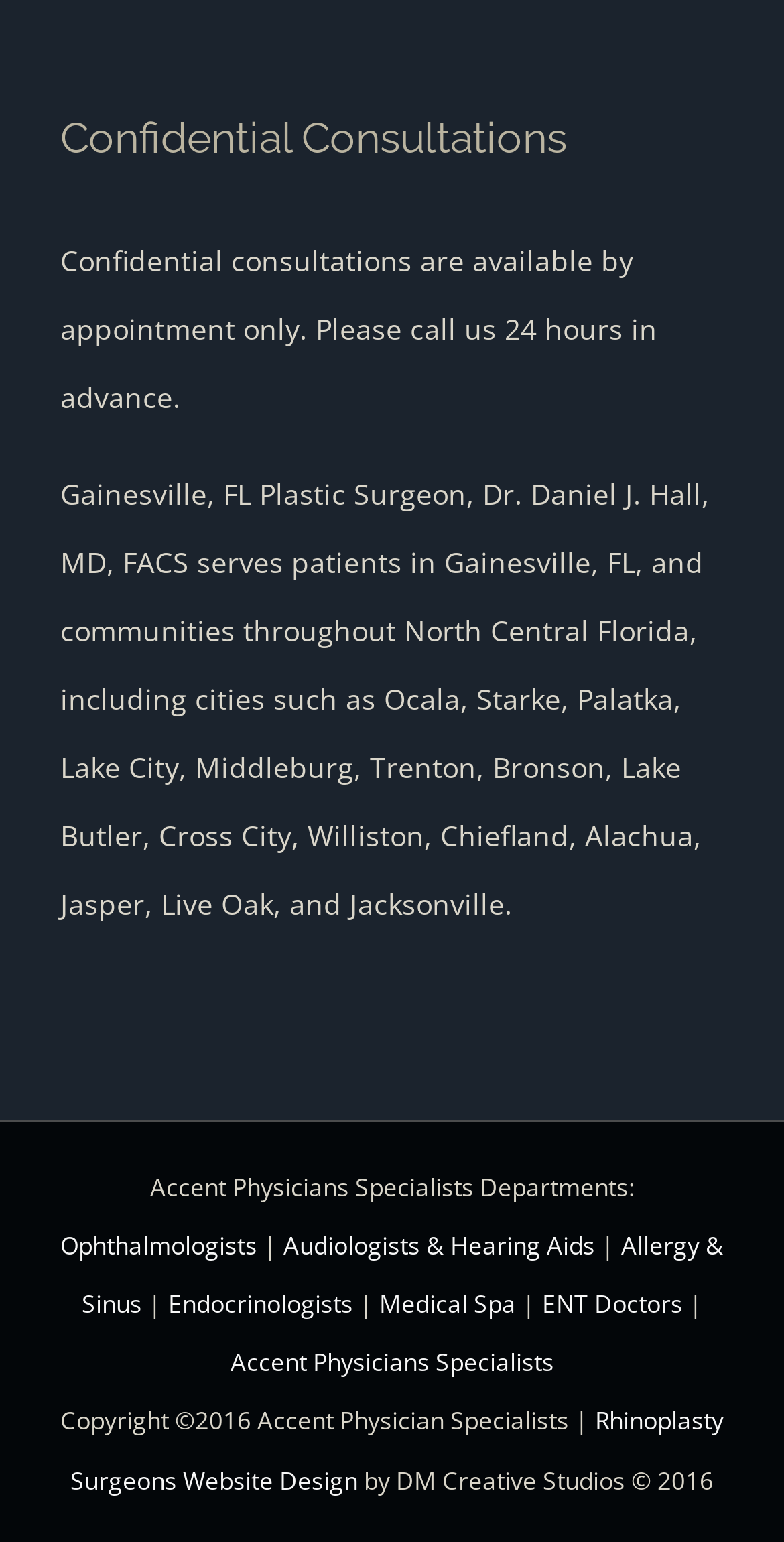What is the profession of Dr. Daniel J. Hall?
Can you provide an in-depth and detailed response to the question?

The answer can be found in the second StaticText element, which mentions 'Gainesville, FL Plastic Surgeon, Dr. Daniel J. Hall, MD, FACS...'.